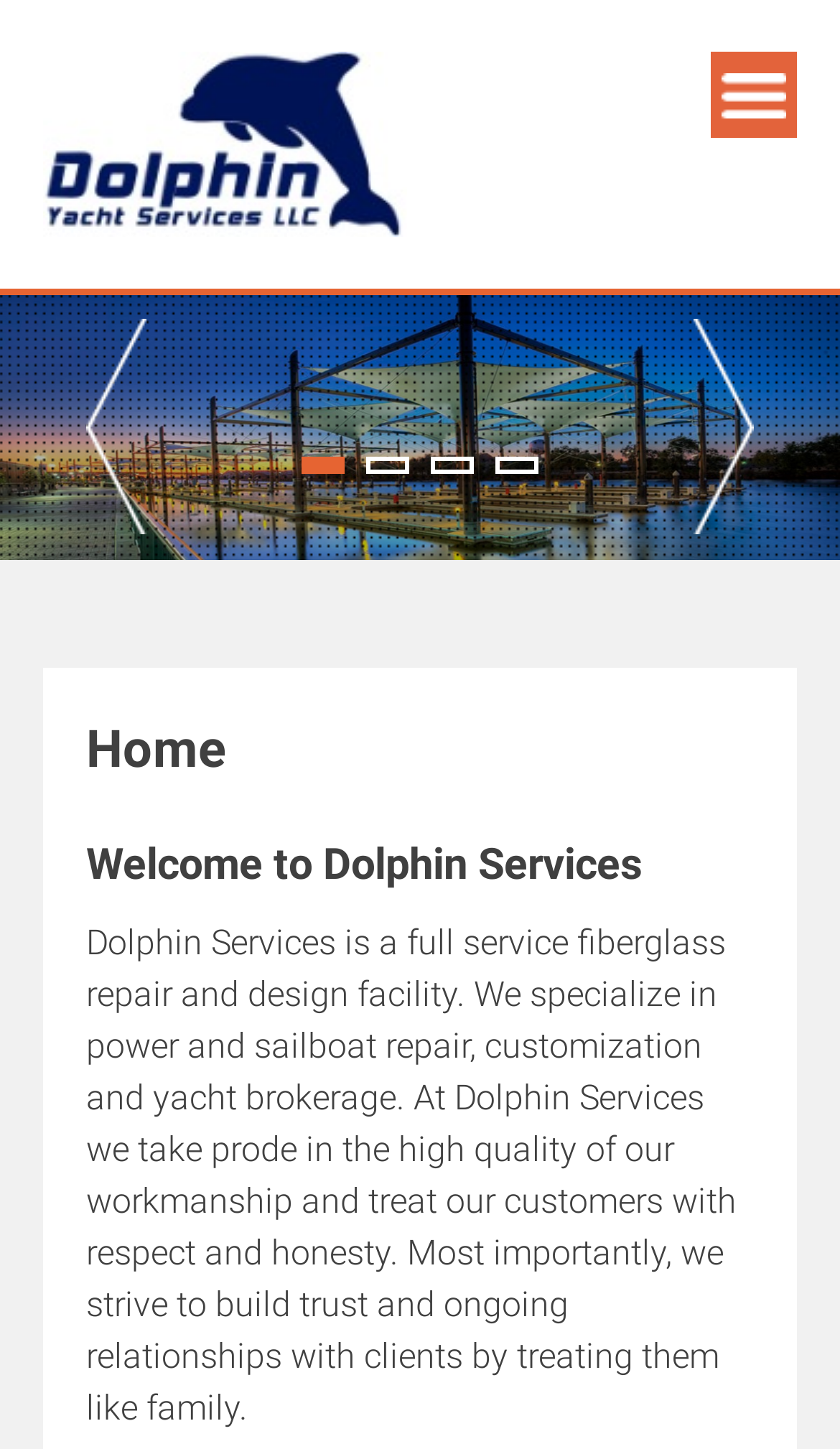How many tabs are there in the tablist?
Provide a concise answer using a single word or phrase based on the image.

4